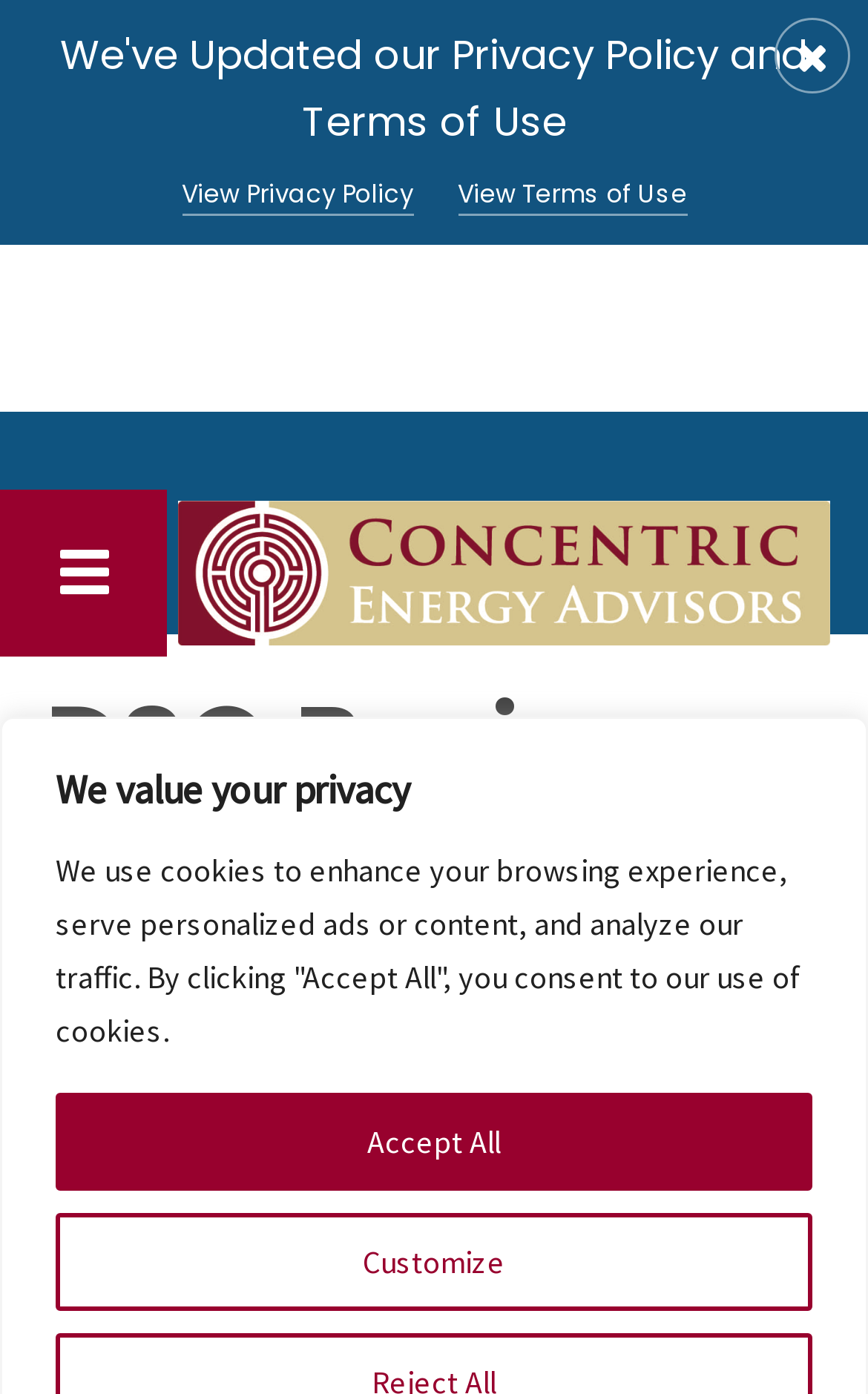Provide the text content of the webpage's main heading.

DSO Business Model